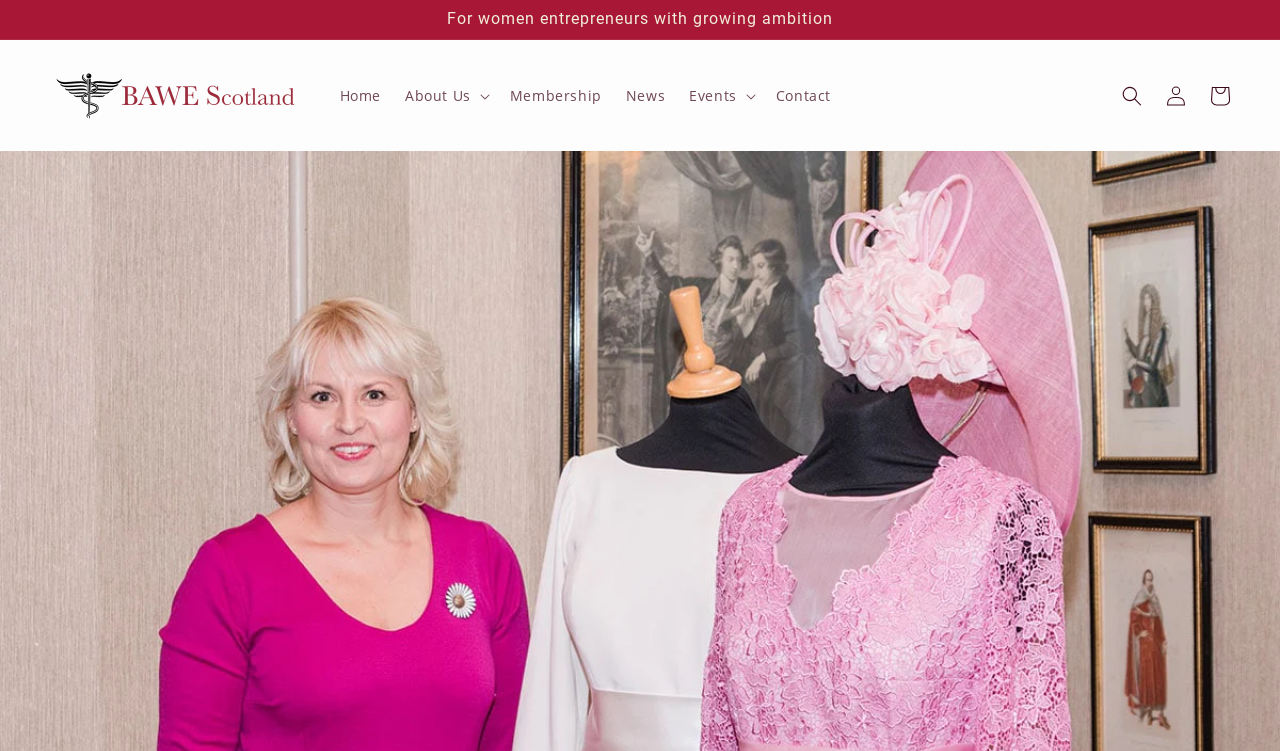Determine the bounding box coordinates of the UI element described below. Use the format (top-left x, top-left y, bottom-right x, bottom-right y) with floating point numbers between 0 and 1: About Us

[0.307, 0.1, 0.389, 0.156]